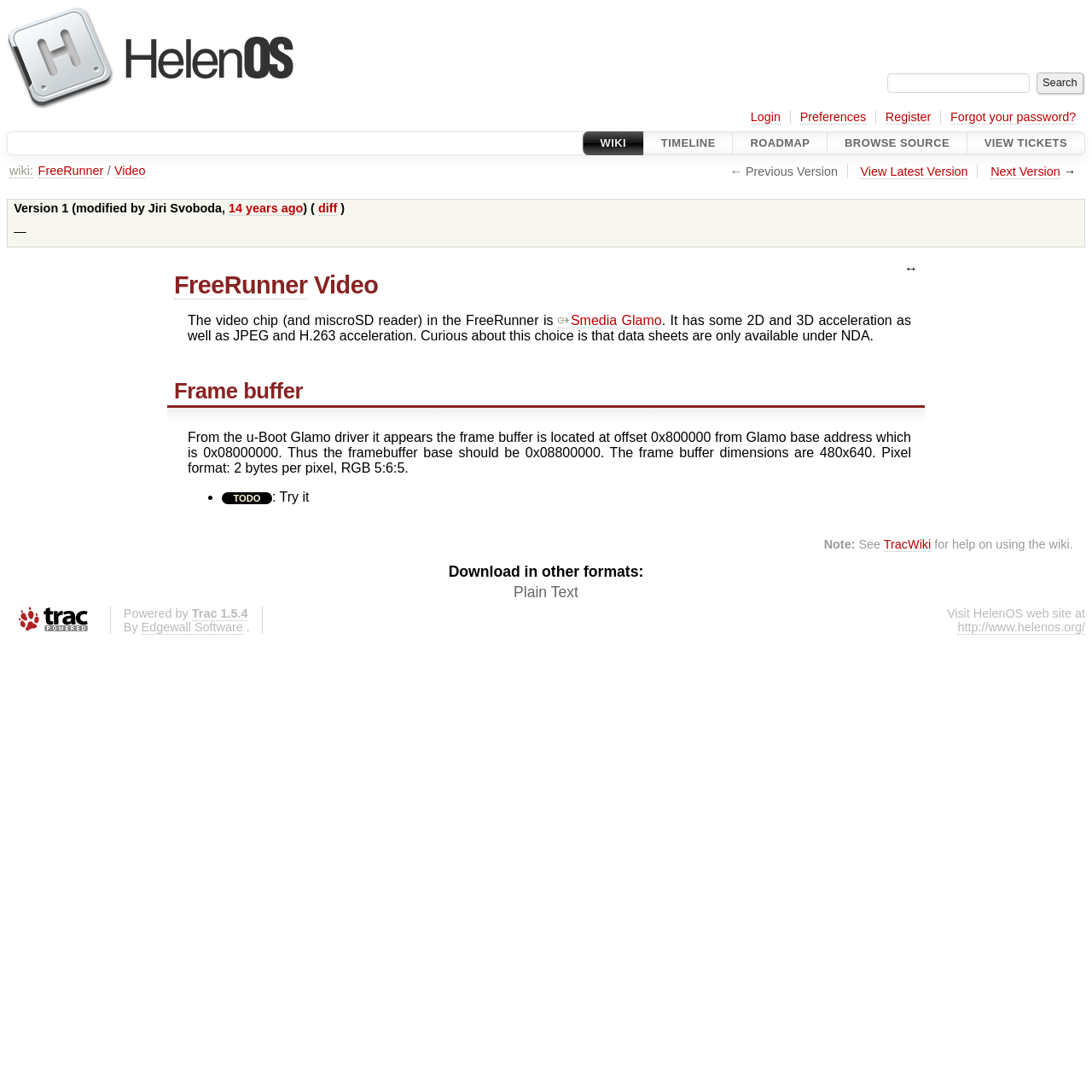Please locate the bounding box coordinates of the element that needs to be clicked to achieve the following instruction: "Search for something". The coordinates should be four float numbers between 0 and 1, i.e., [left, top, right, bottom].

[0.949, 0.066, 0.992, 0.086]